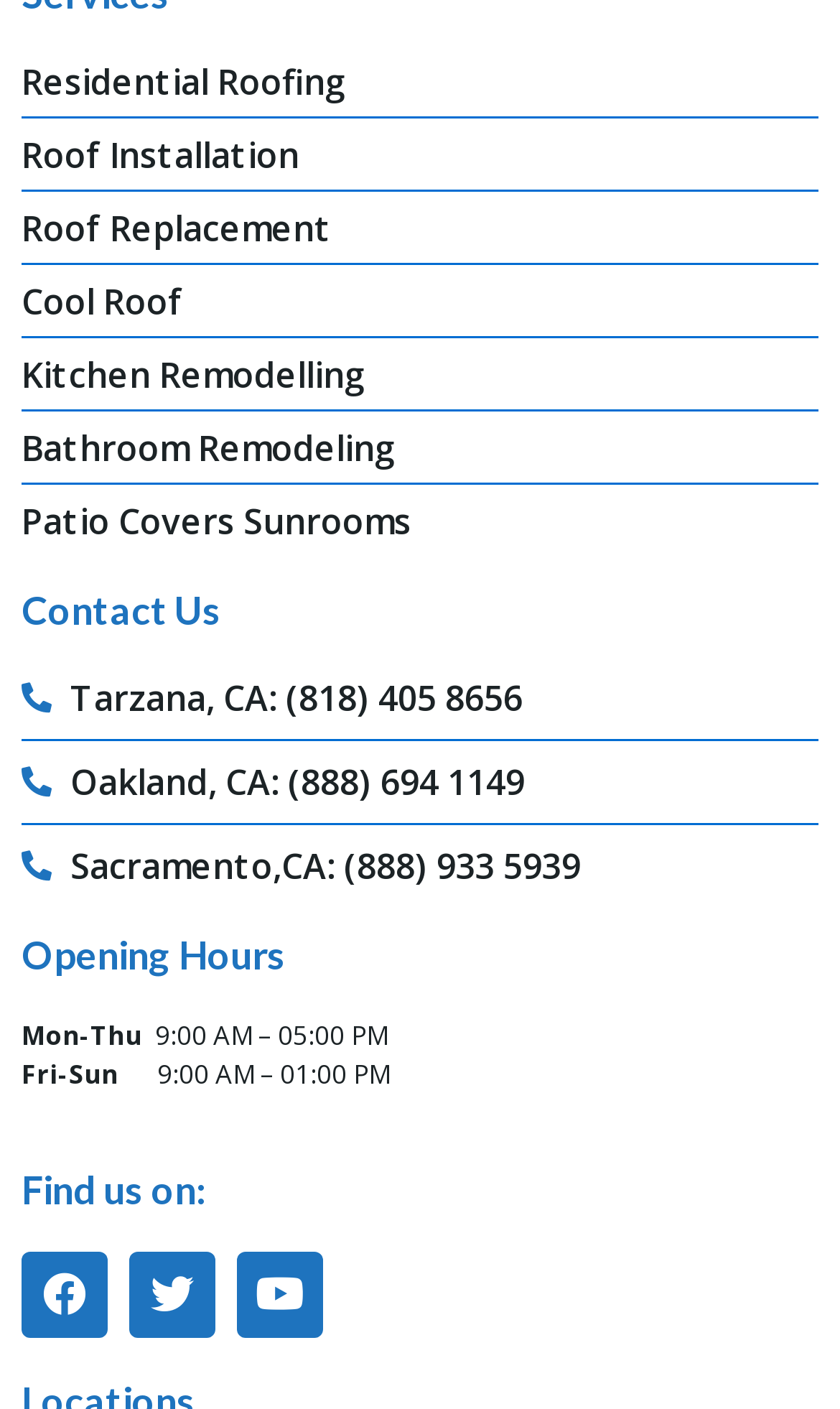Using the details in the image, give a detailed response to the question below:
What is the purpose of the 'Find us on:' section?

The 'Find us on:' section is likely intended to provide links to the company's social media profiles, allowing users to find and connect with the company on various platforms.